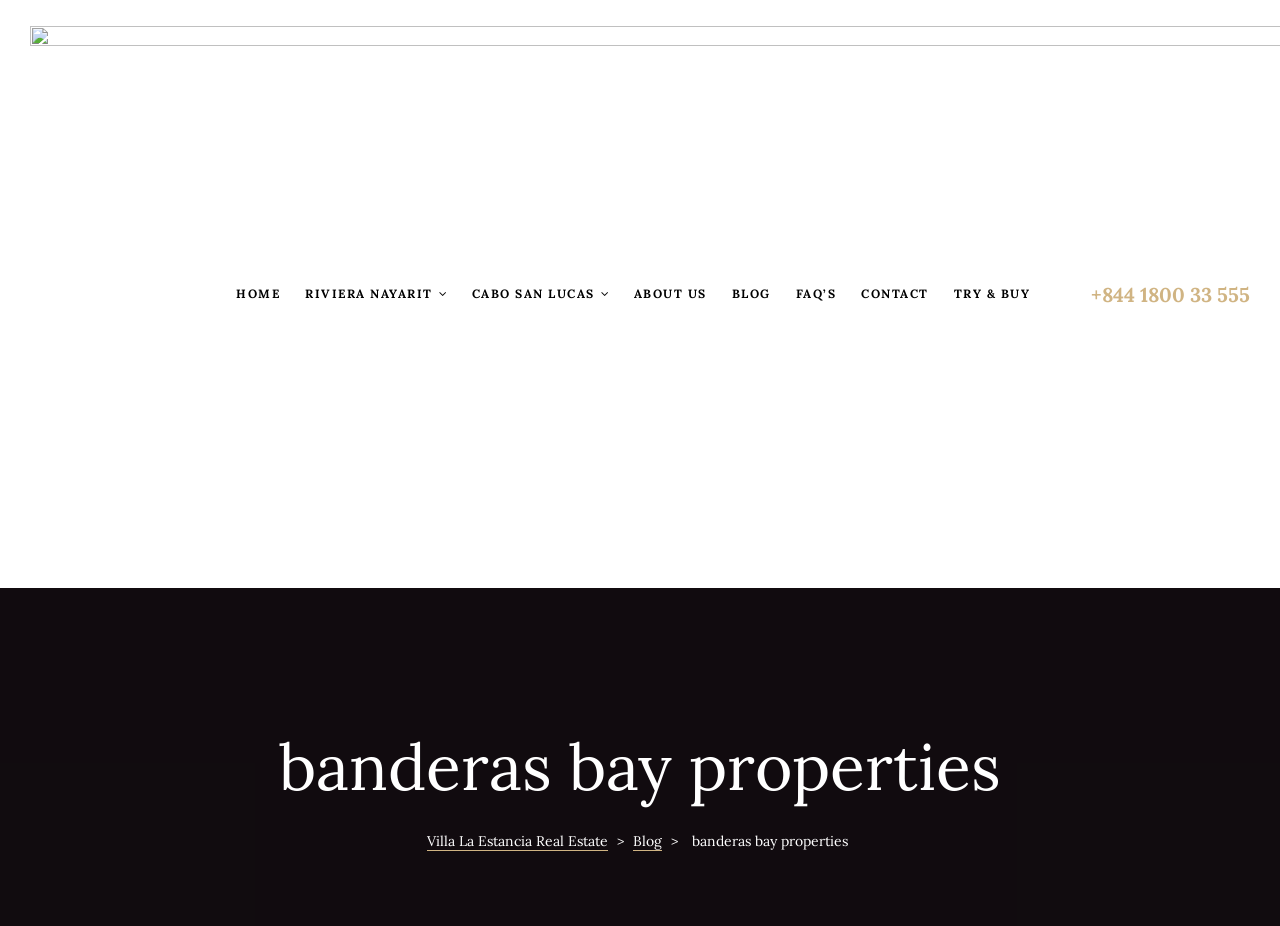Identify and provide the main heading of the webpage.

banderas bay properties